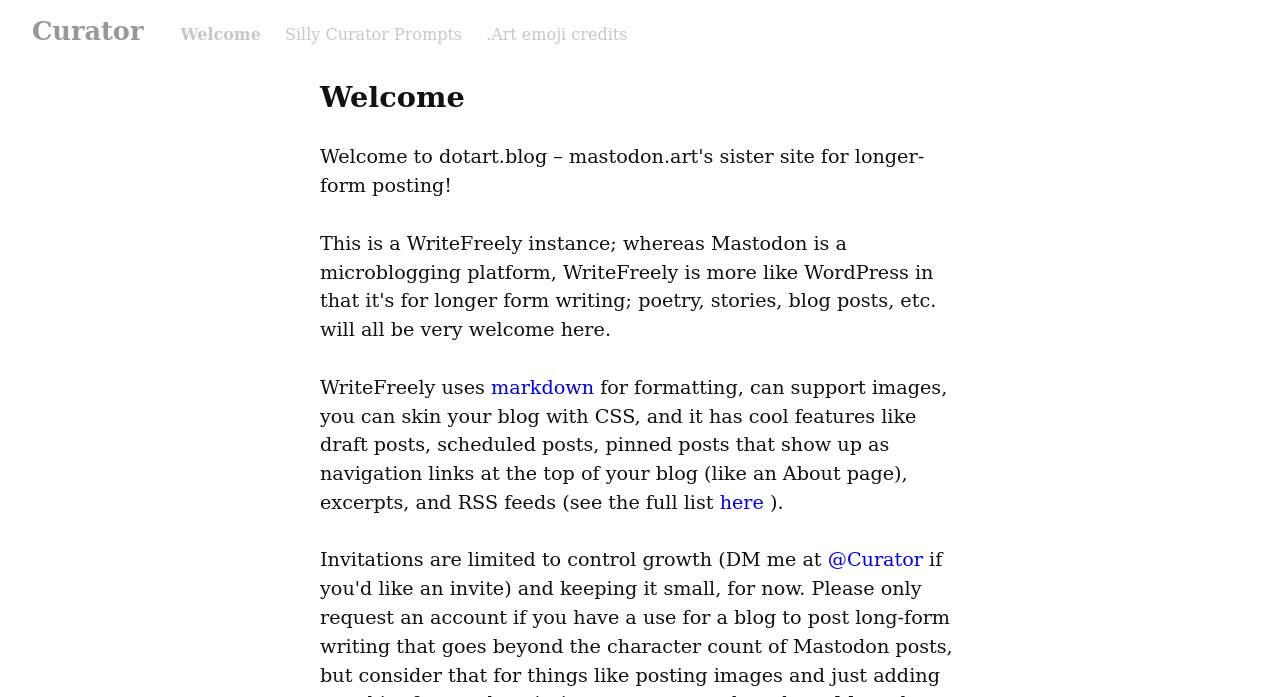Answer the question below in one word or phrase:
How can invitations be obtained?

DM Curator